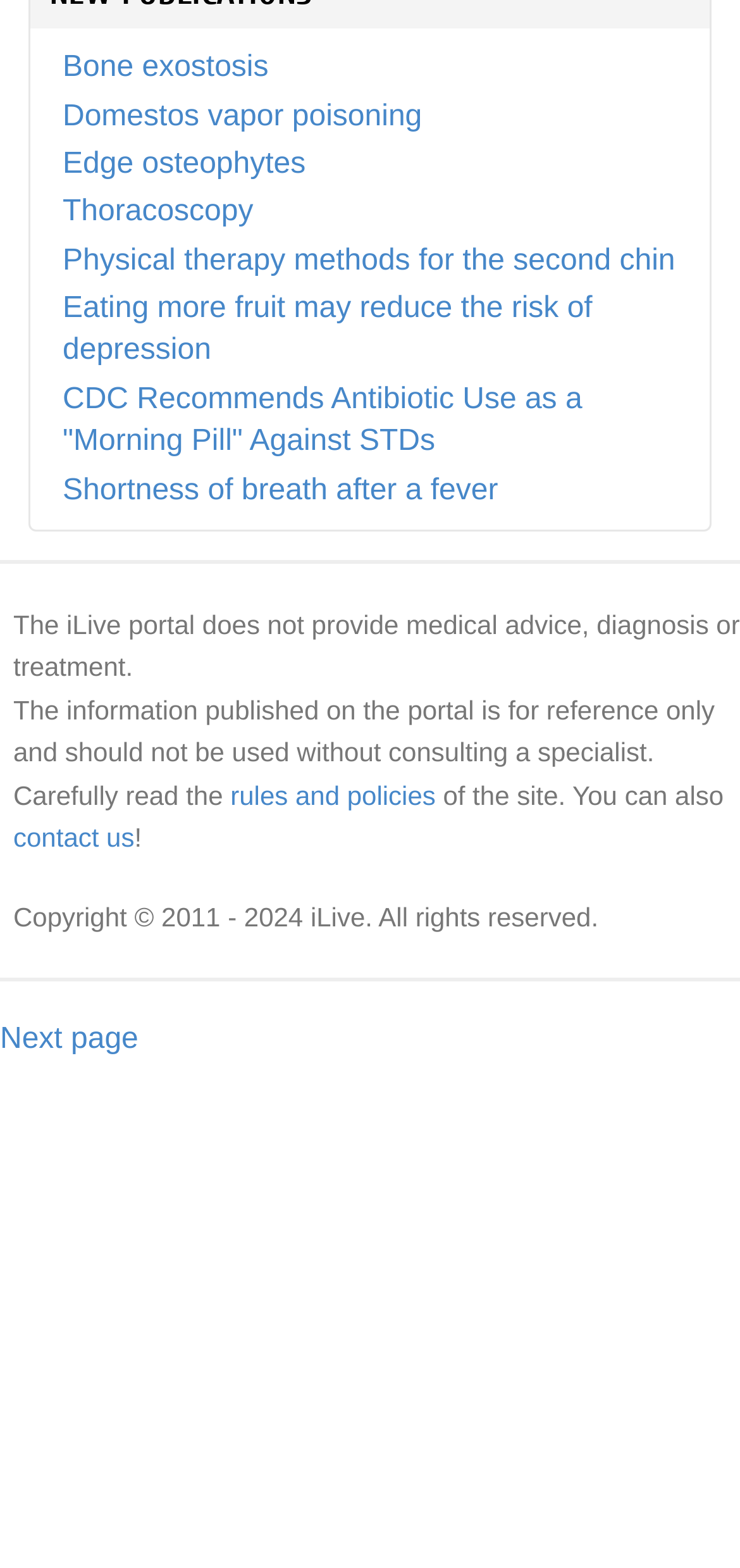Please provide a one-word or phrase answer to the question: 
What is the copyright information of the portal?

2011-2024 iLive